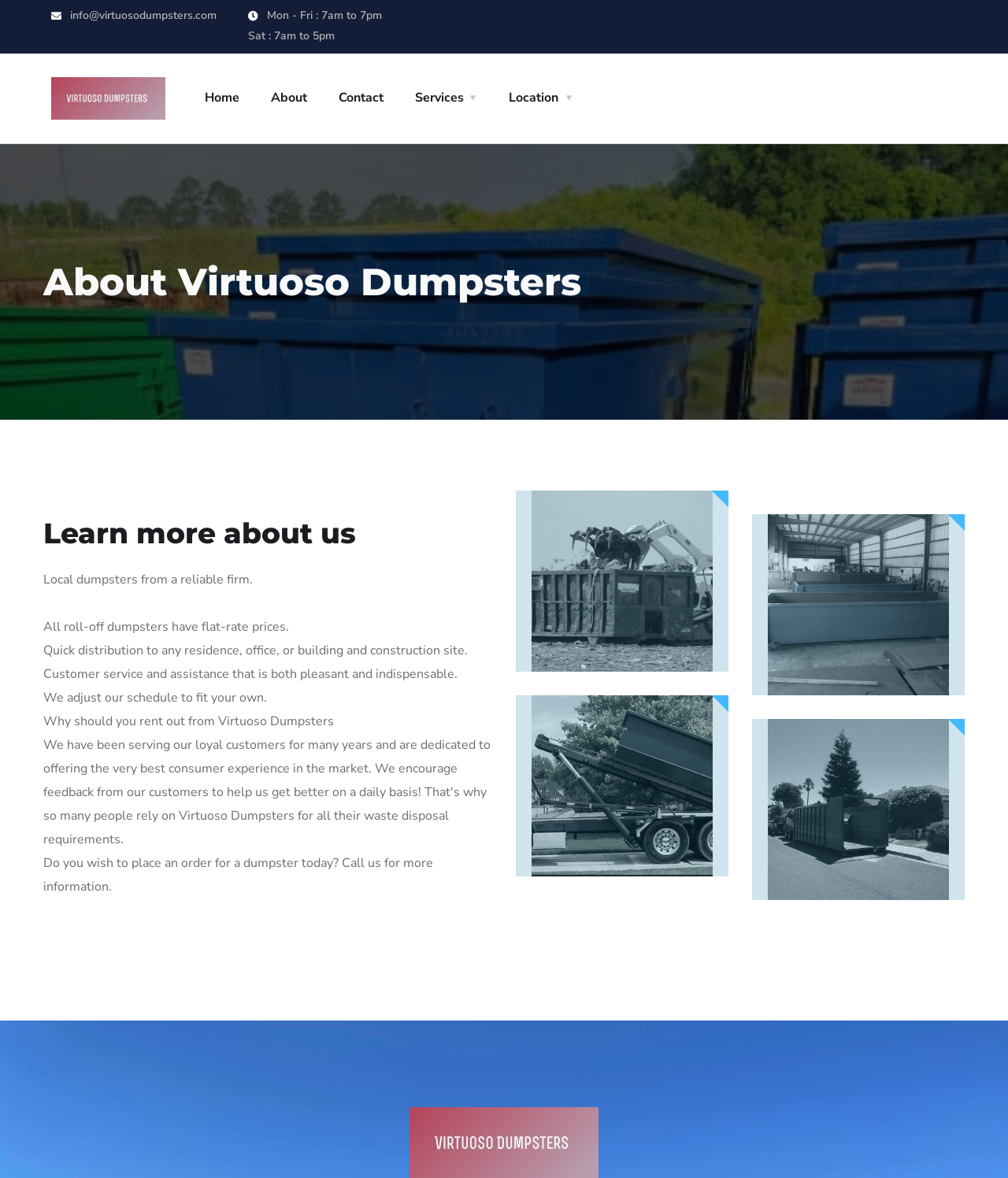Determine the bounding box coordinates for the element that should be clicked to follow this instruction: "View services offered". The coordinates should be given as four float numbers between 0 and 1, in the format [left, top, right, bottom].

[0.412, 0.05, 0.473, 0.117]